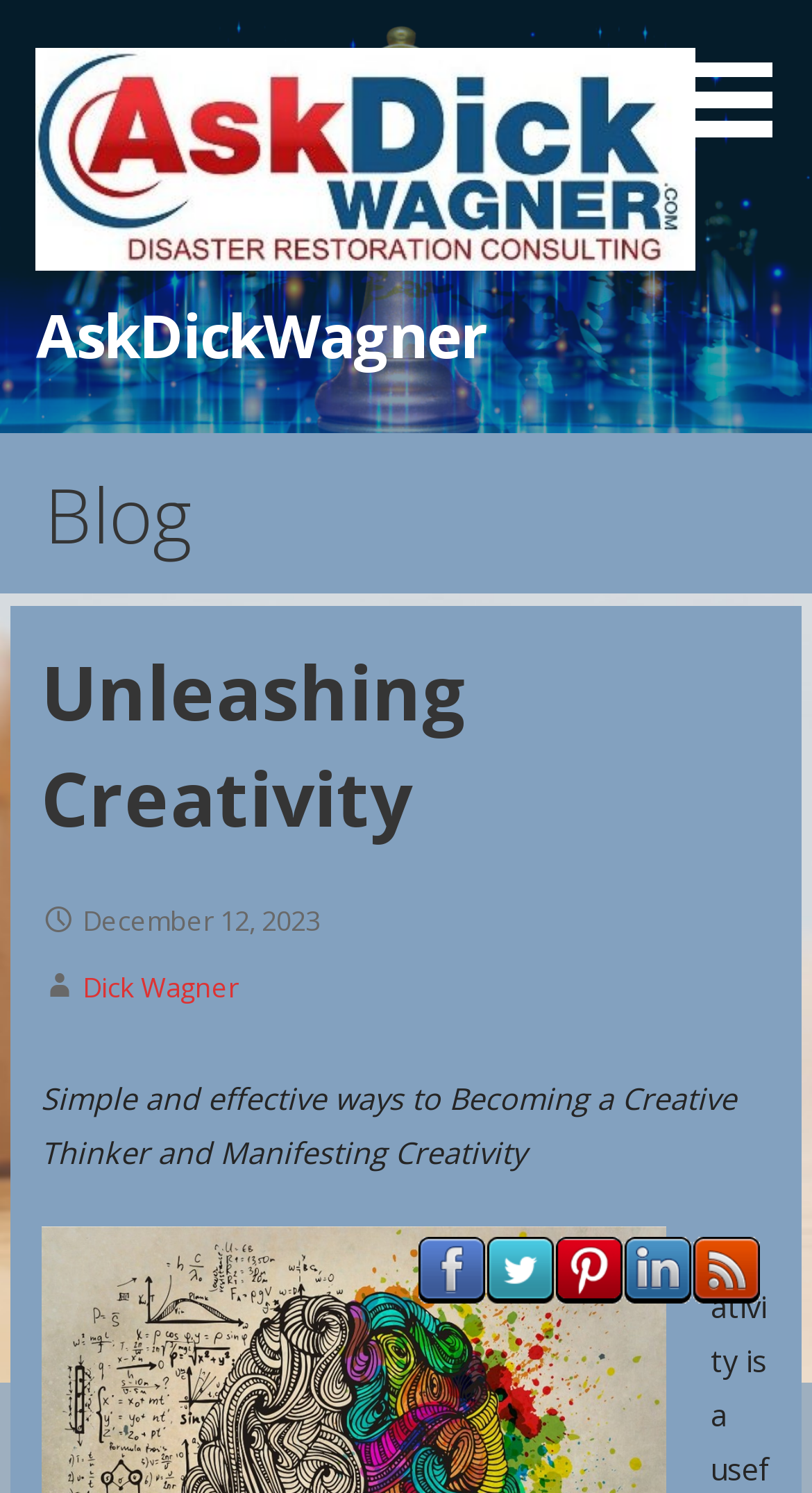Specify the bounding box coordinates of the area to click in order to execute this command: 'visit the blog'. The coordinates should consist of four float numbers ranging from 0 to 1, and should be formatted as [left, top, right, bottom].

[0.014, 0.295, 0.986, 0.398]